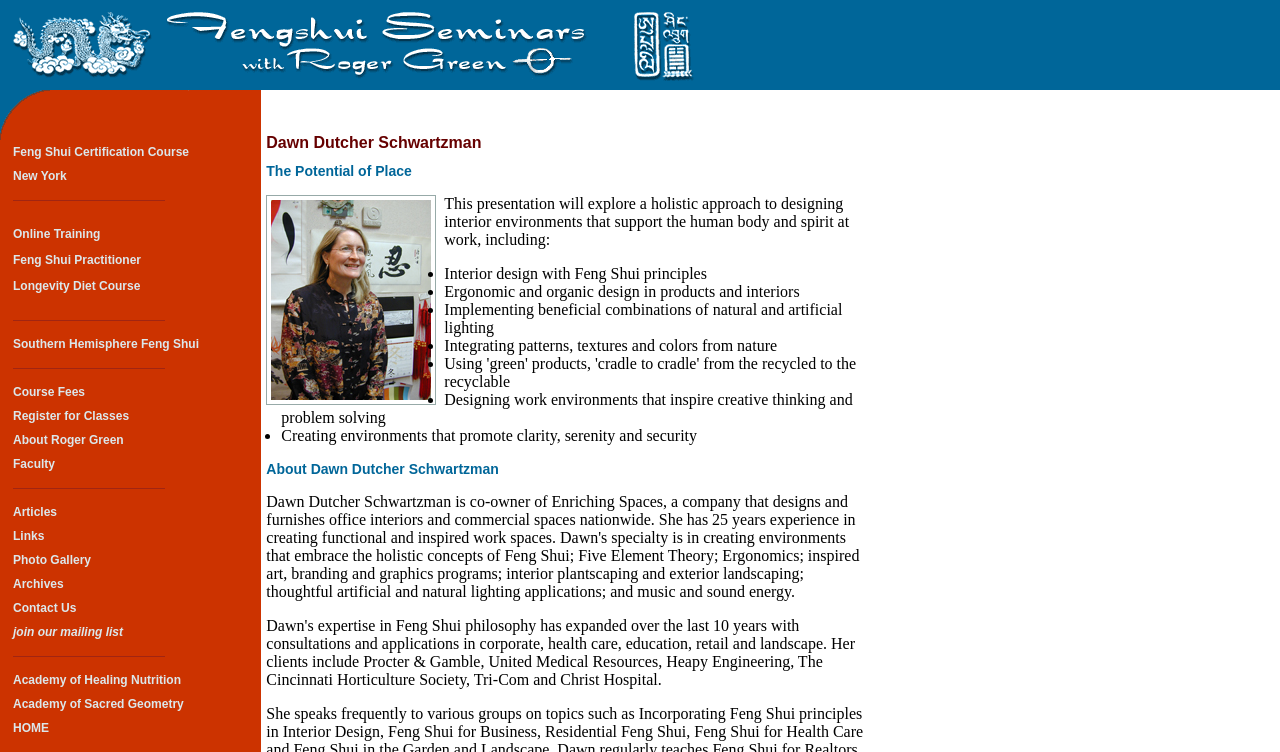Please determine the bounding box coordinates of the element's region to click for the following instruction: "Click on Feng Shui Certification Course".

[0.01, 0.193, 0.148, 0.211]